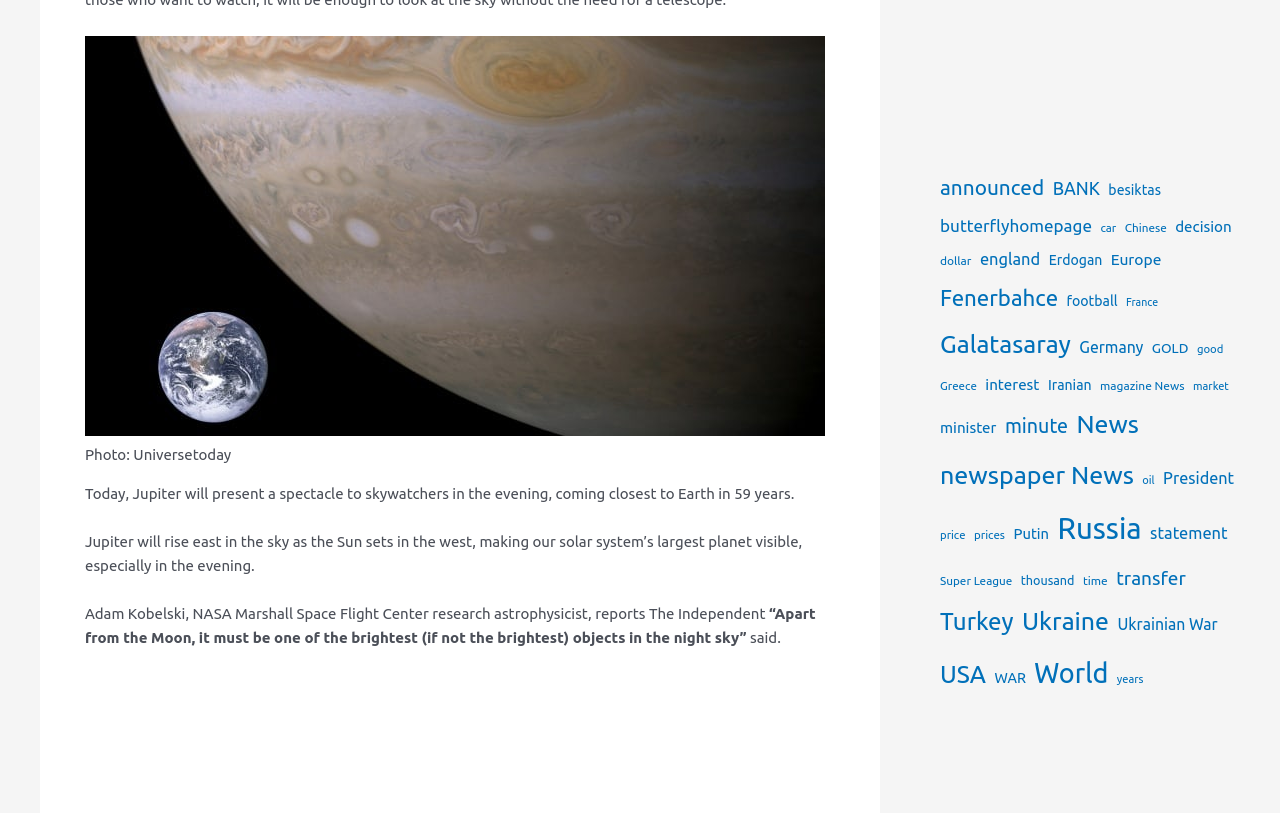Based on the provided description, "magazine News", find the bounding box of the corresponding UI element in the screenshot.

[0.859, 0.46, 0.925, 0.489]